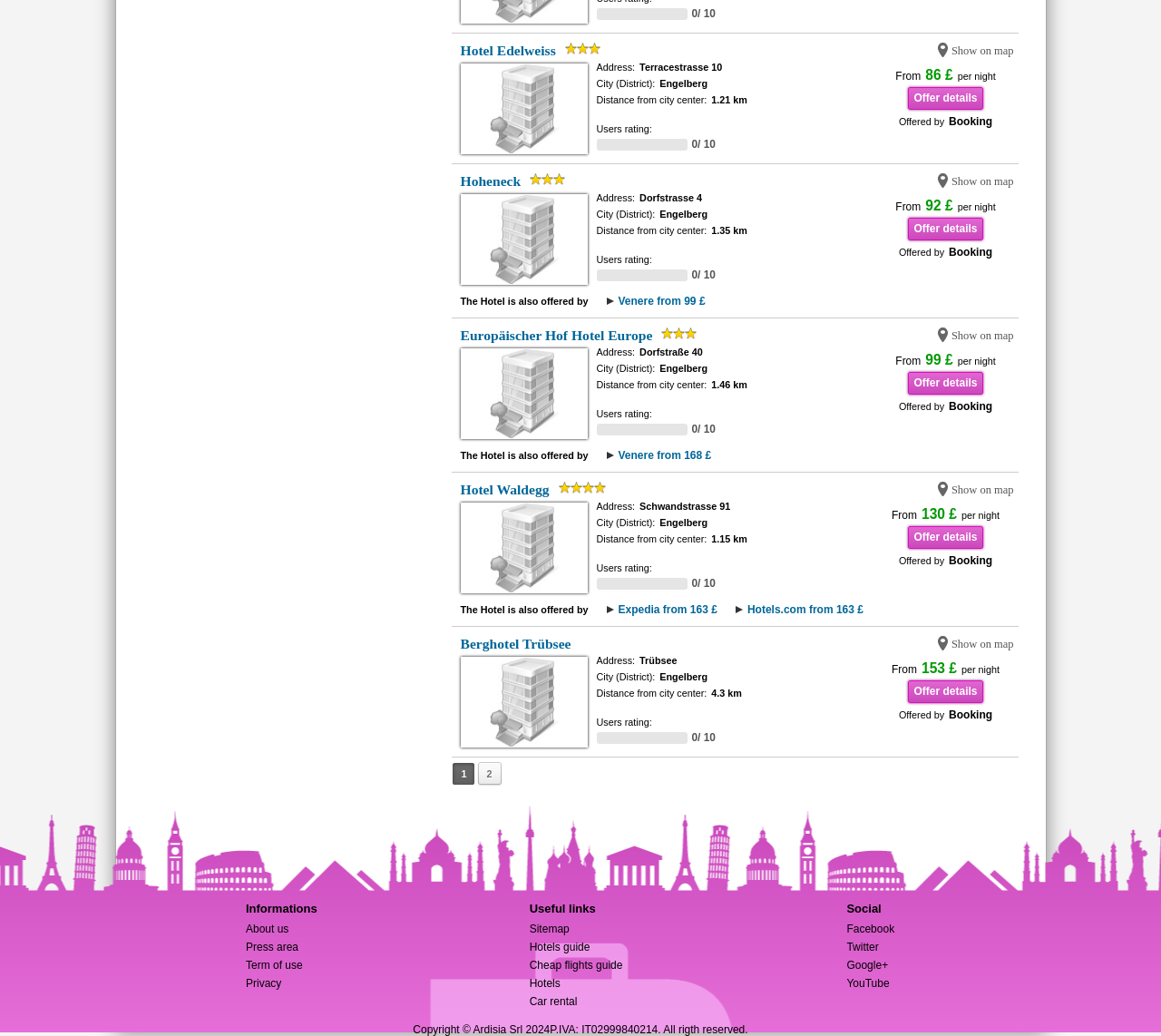Respond to the question with just a single word or phrase: 
What is the rating of Berghotel Trübsee?

0/ 10